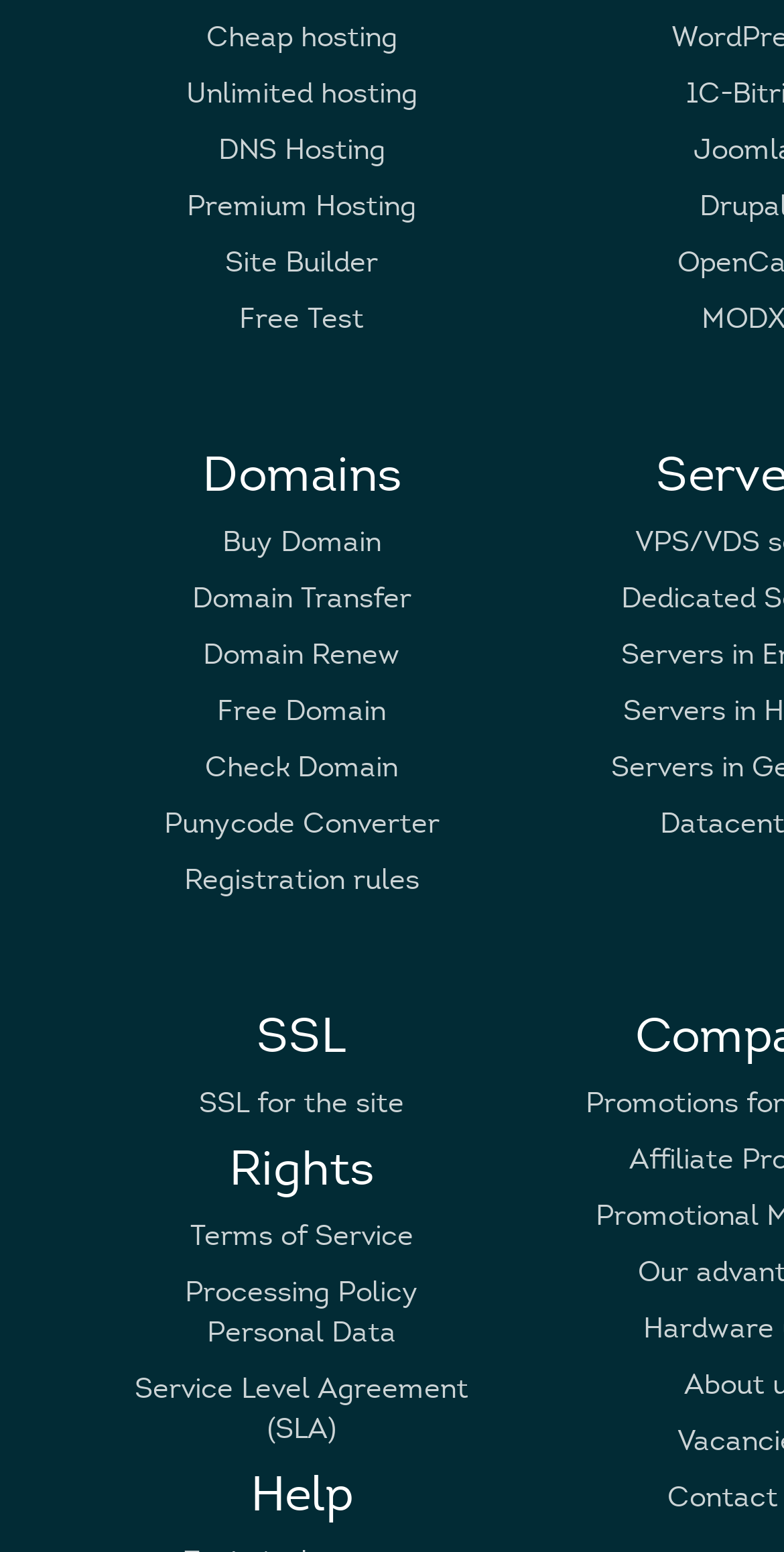Find the bounding box coordinates for the HTML element specified by: "Terms of Service".

[0.242, 0.785, 0.527, 0.807]